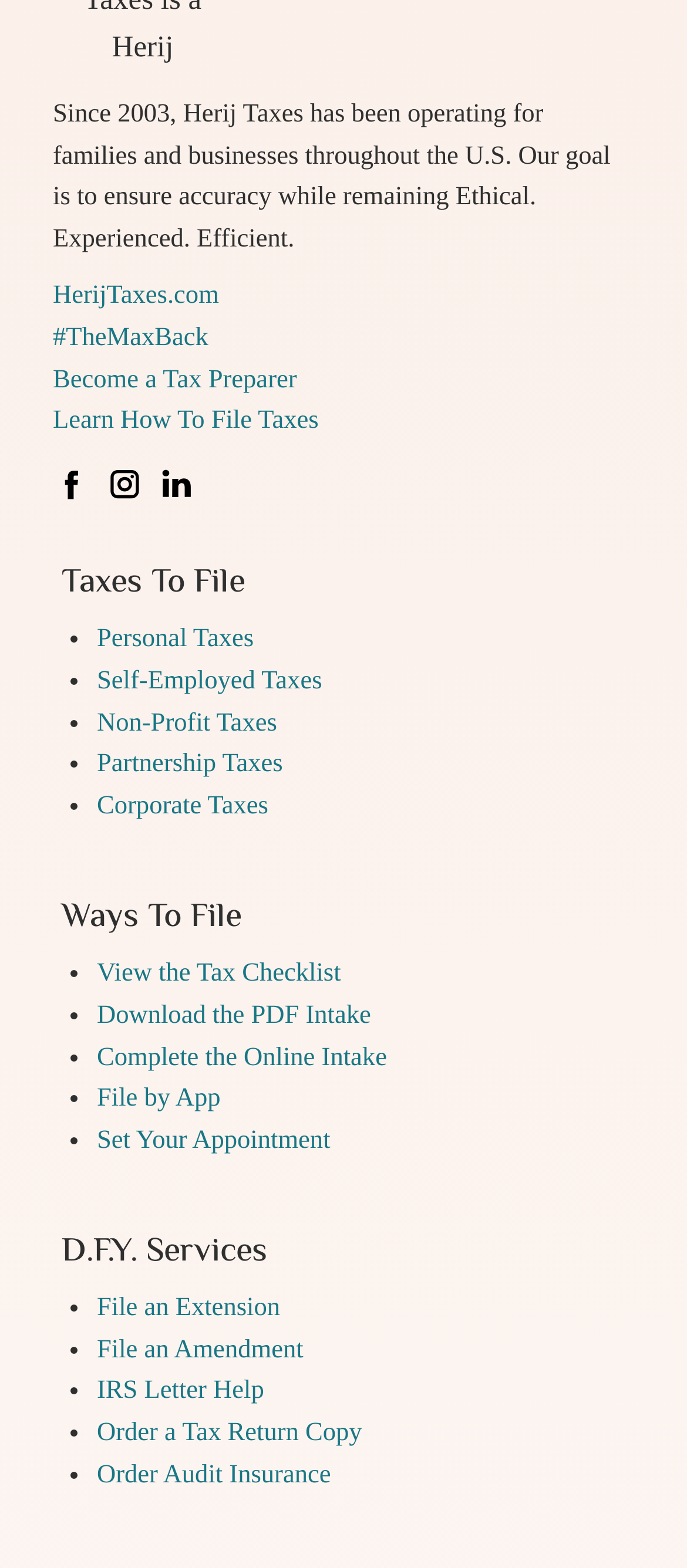Identify the bounding box coordinates for the UI element described as follows: Order Audit Insurance. Use the format (top-left x, top-left y, bottom-right x, bottom-right y) and ensure all values are floating point numbers between 0 and 1.

[0.141, 0.932, 0.482, 0.95]